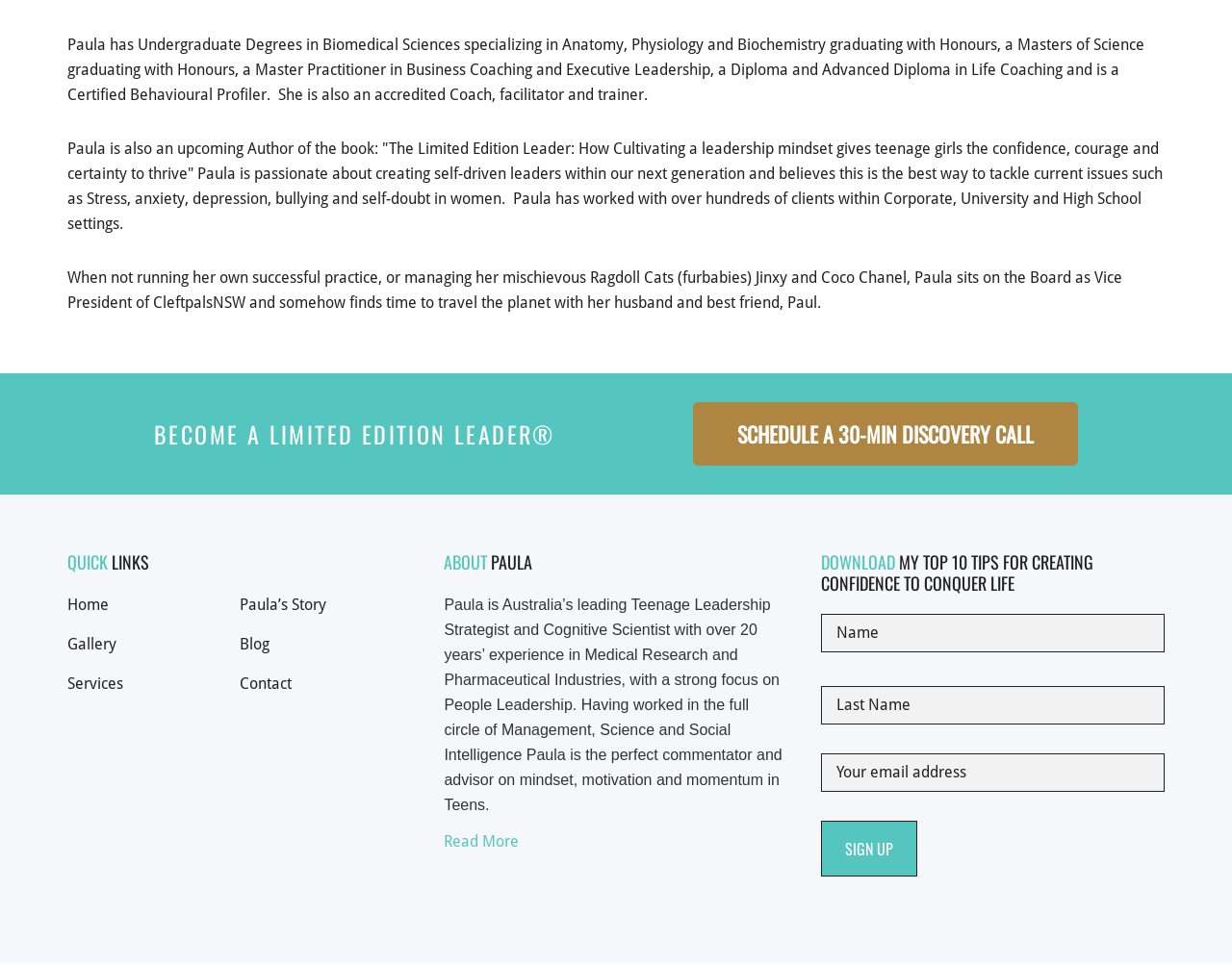Please pinpoint the bounding box coordinates for the region I should click to adhere to this instruction: "View archives".

None